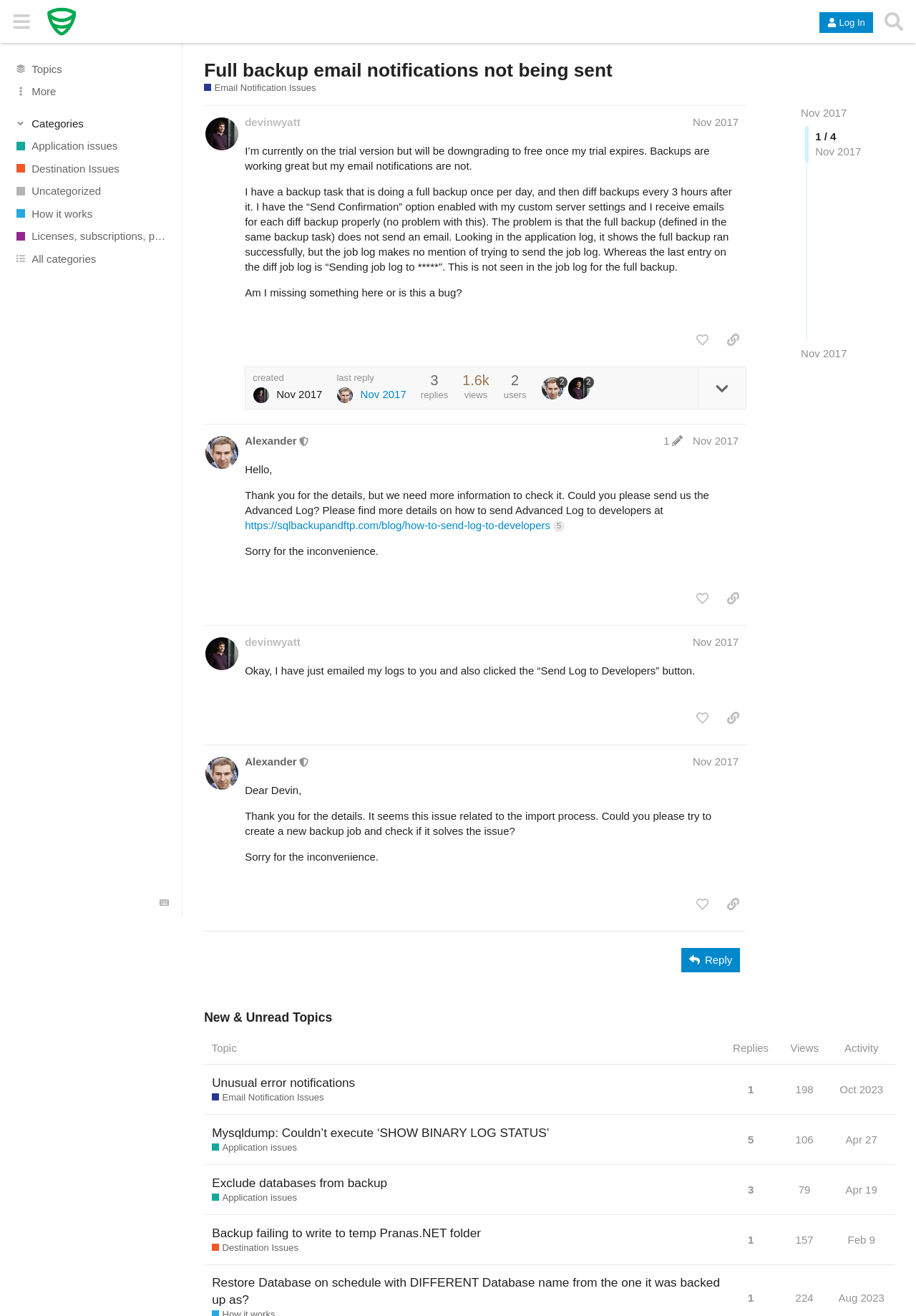Identify the bounding box of the HTML element described as: "alt="Sql Backup And FTP community"".

[0.051, 0.005, 0.083, 0.027]